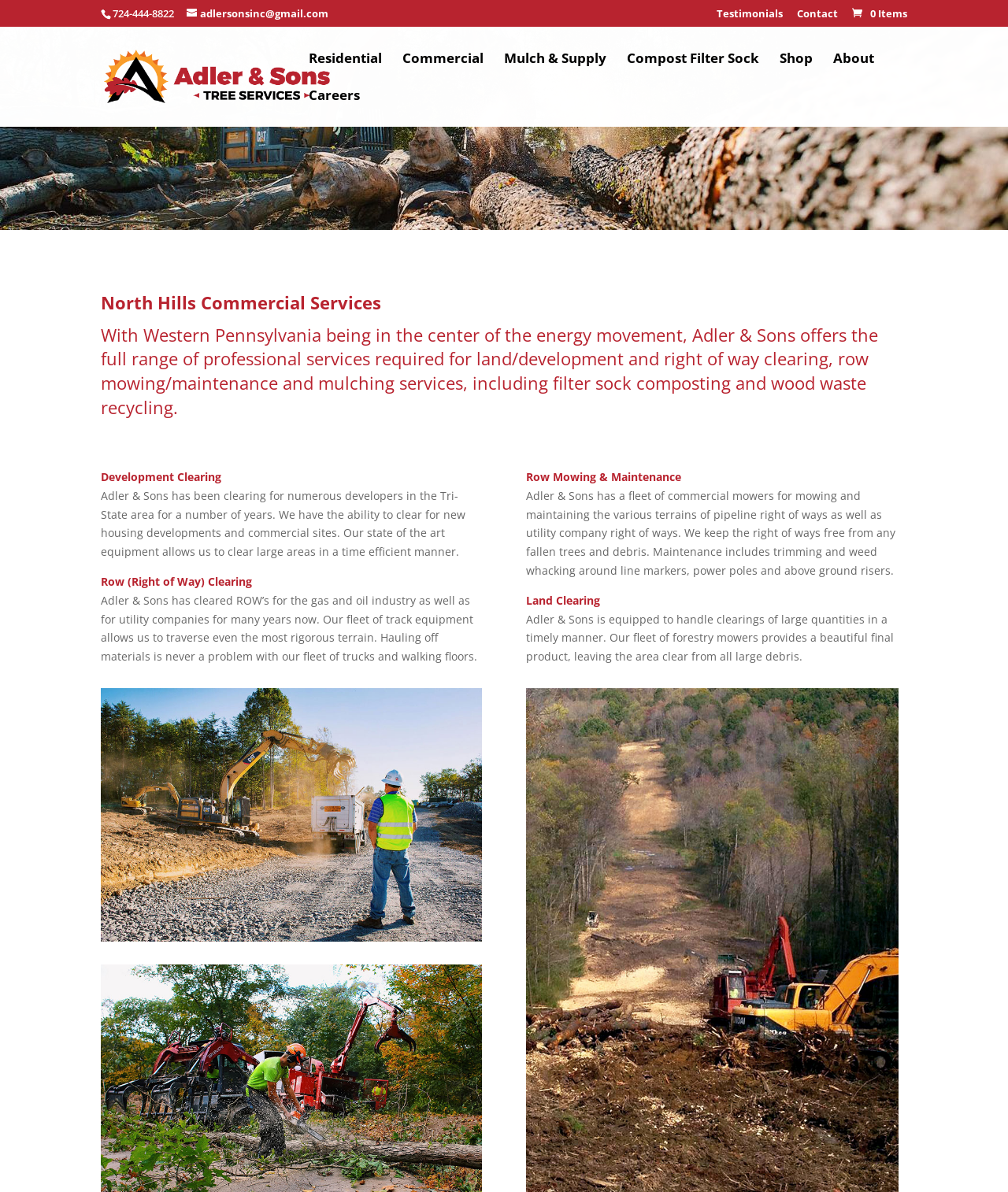Please give a short response to the question using one word or a phrase:
What is the benefit of Adler & Sons' forestry mowers?

Leaves a beautiful final product